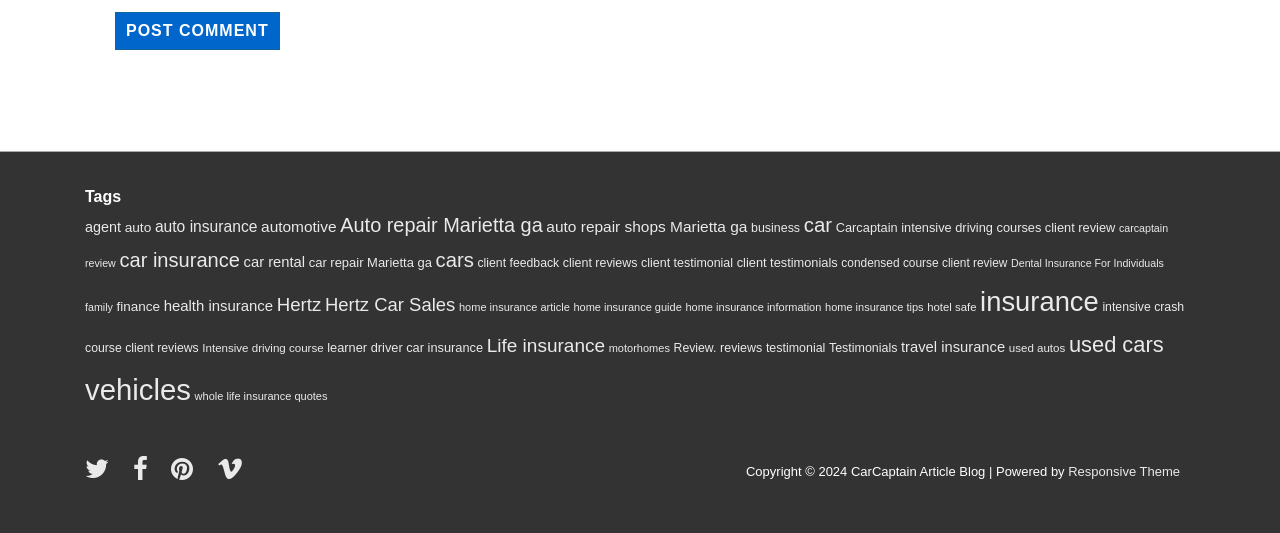Determine the bounding box coordinates of the region I should click to achieve the following instruction: "View 'auto insurance' articles". Ensure the bounding box coordinates are four float numbers between 0 and 1, i.e., [left, top, right, bottom].

[0.121, 0.409, 0.201, 0.44]